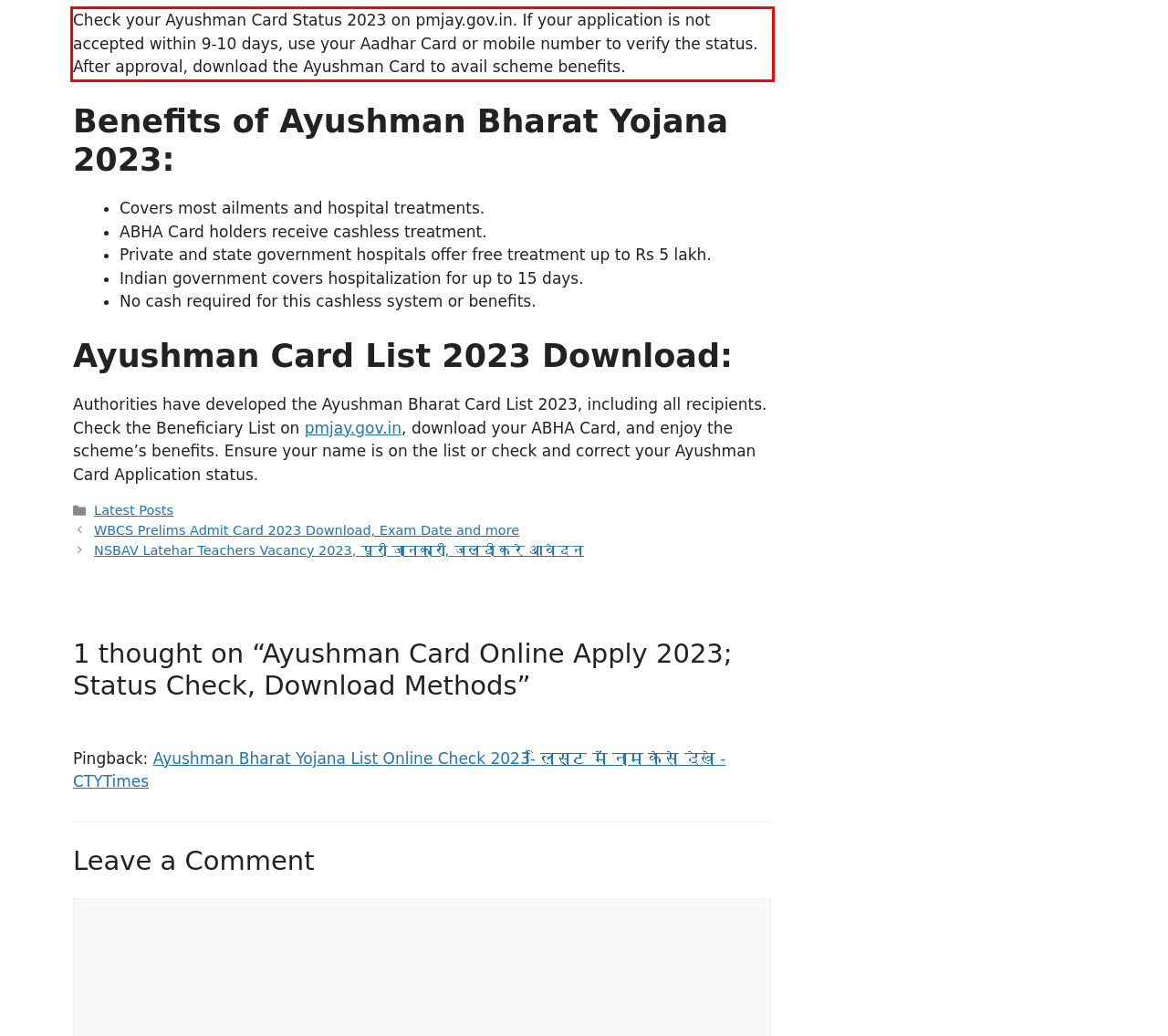Please look at the webpage screenshot and extract the text enclosed by the red bounding box.

Check your Ayushman Card Status 2023 on pmjay.gov.in. If your application is not accepted within 9-10 days, use your Aadhar Card or mobile number to verify the status. After approval, download the Ayushman Card to avail scheme benefits.